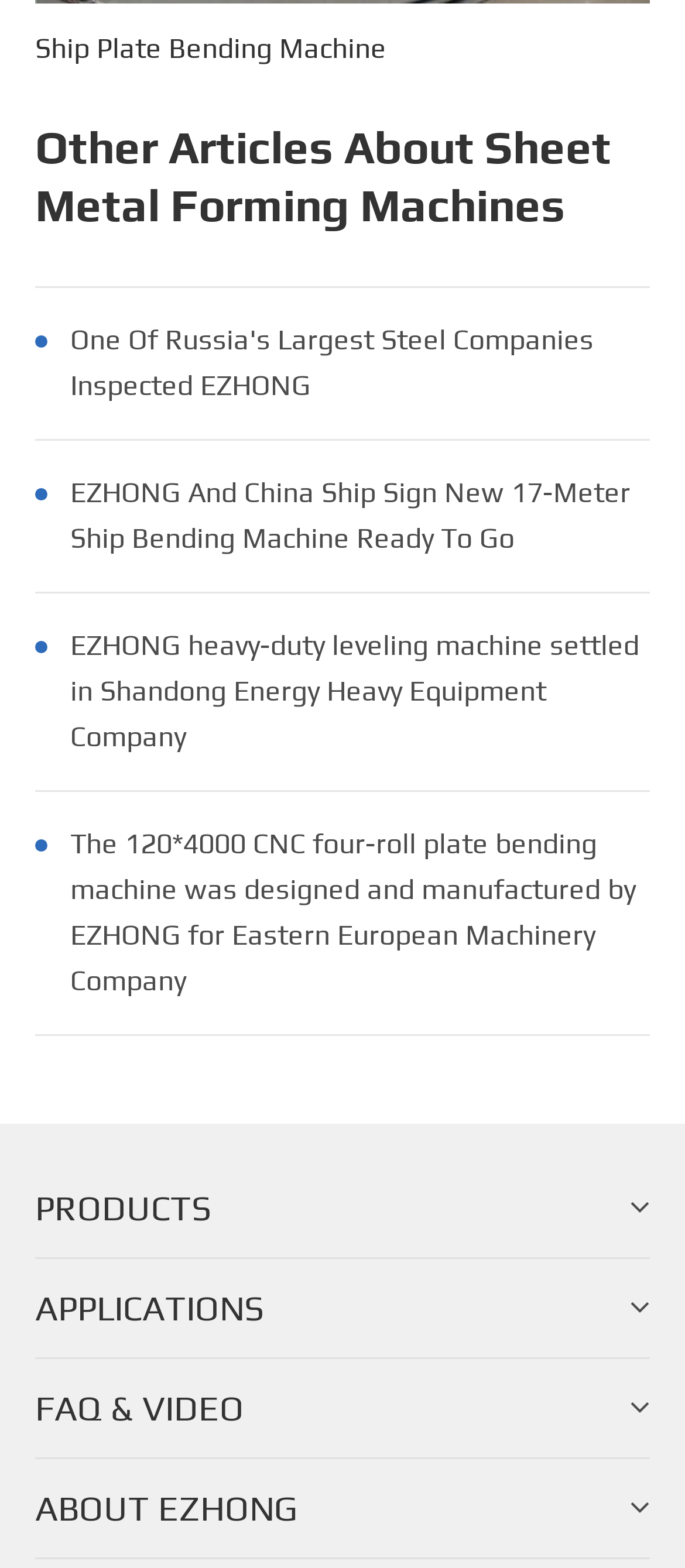Can you show the bounding box coordinates of the region to click on to complete the task described in the instruction: "View the 'Valentine’s Day Showcase'"?

None